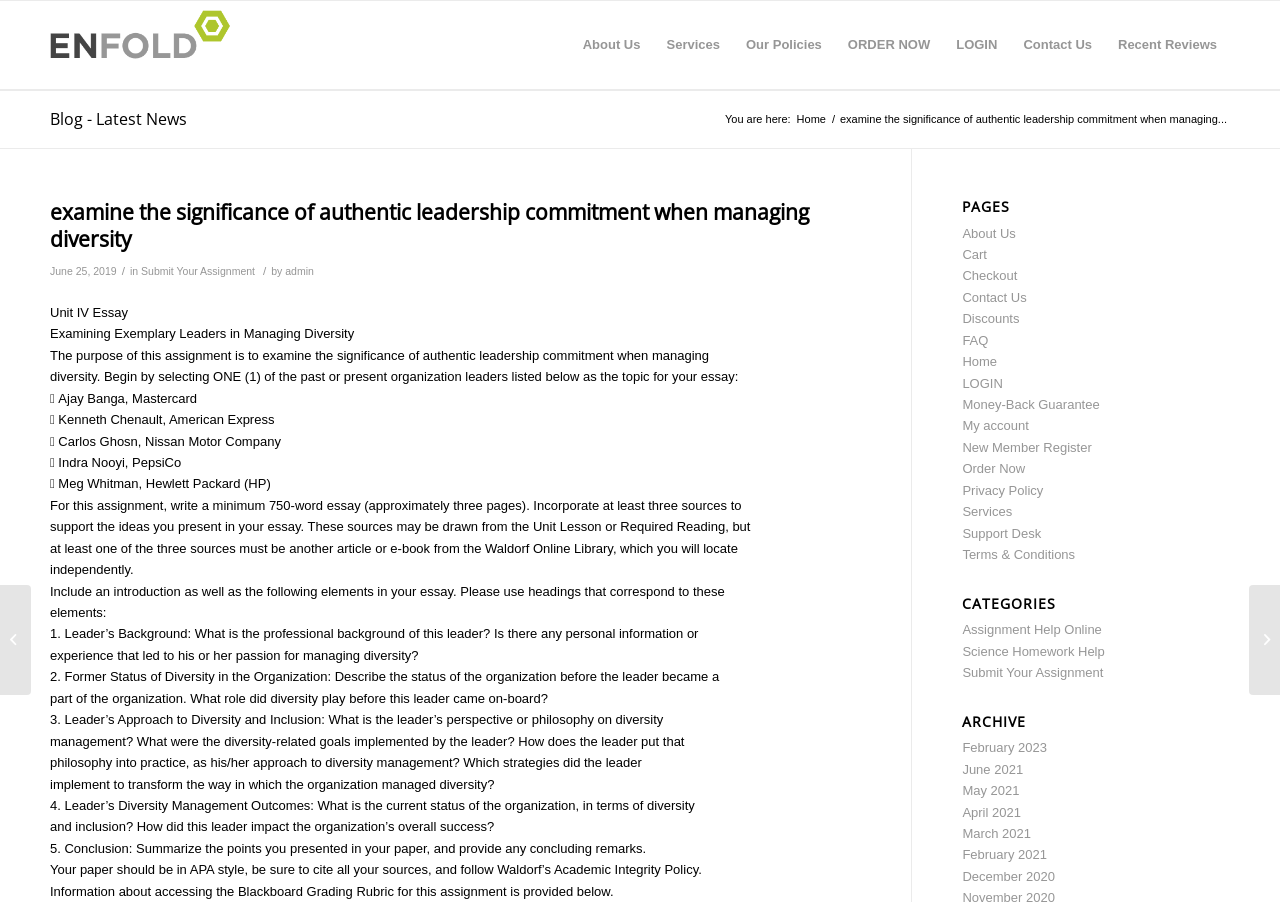Describe every aspect of the webpage in a detailed manner.

This webpage appears to be an educational resource, specifically an assignment submission page for a course on leadership and diversity management. 

At the top of the page, there is a menu bar with several options, including "About Us", "Services", "Our Policies", "ORDER NOW", "LOGIN", "Contact Us", and "Recent Reviews". Below this menu bar, there is a link to a blog and a breadcrumb trail indicating the current page's location.

The main content of the page is an essay assignment prompt, which asks students to examine the significance of authentic leadership commitment when managing diversity. The prompt provides detailed instructions and guidelines for the essay, including the required length, sources, and elements to be included. 

The assignment prompt is divided into several sections, including an introduction, leader's background, former status of diversity in the organization, leader's approach to diversity and inclusion, leader's diversity management outcomes, and a conclusion. 

On the right-hand side of the page, there are three columns of links, labeled "PAGES", "CATEGORIES", and "ARCHIVE". These links provide access to various resources and archives related to the course or website.